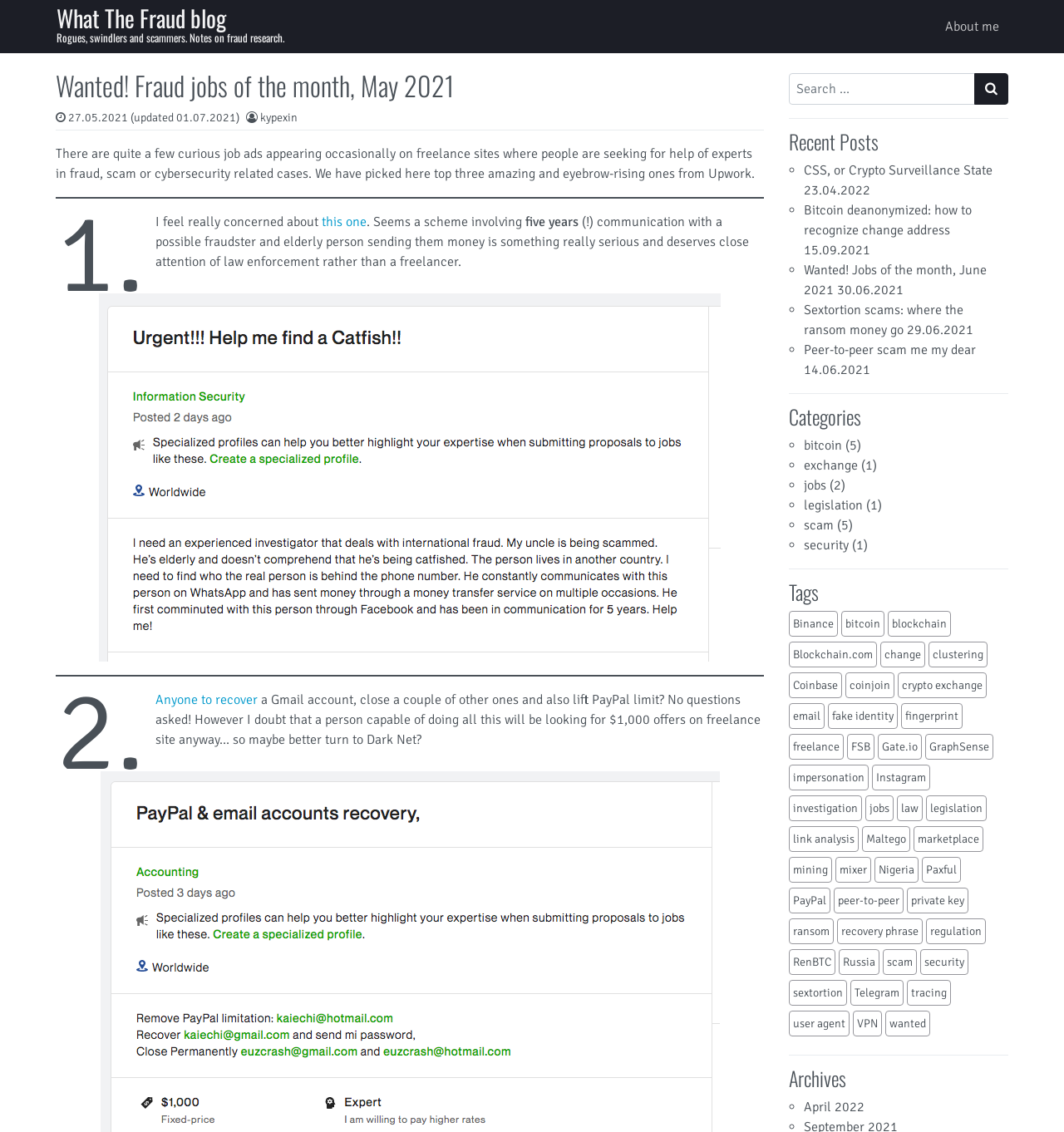Please provide a one-word or phrase answer to the question: 
What is the date of the blog post 'Wanted! Jobs of the month, June 2021'?

30.06.2021